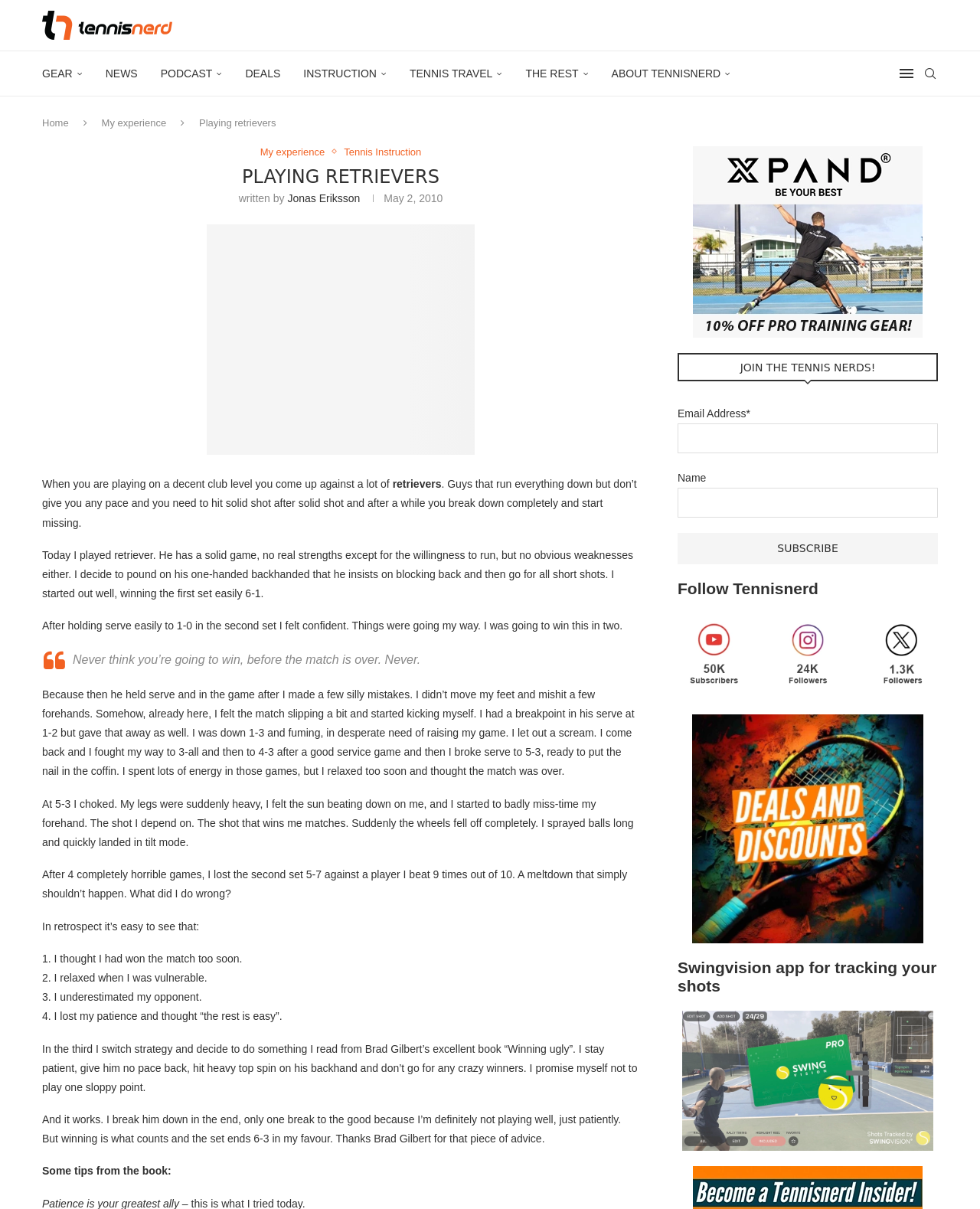Please find the bounding box coordinates for the clickable element needed to perform this instruction: "Click on 'SES'".

None